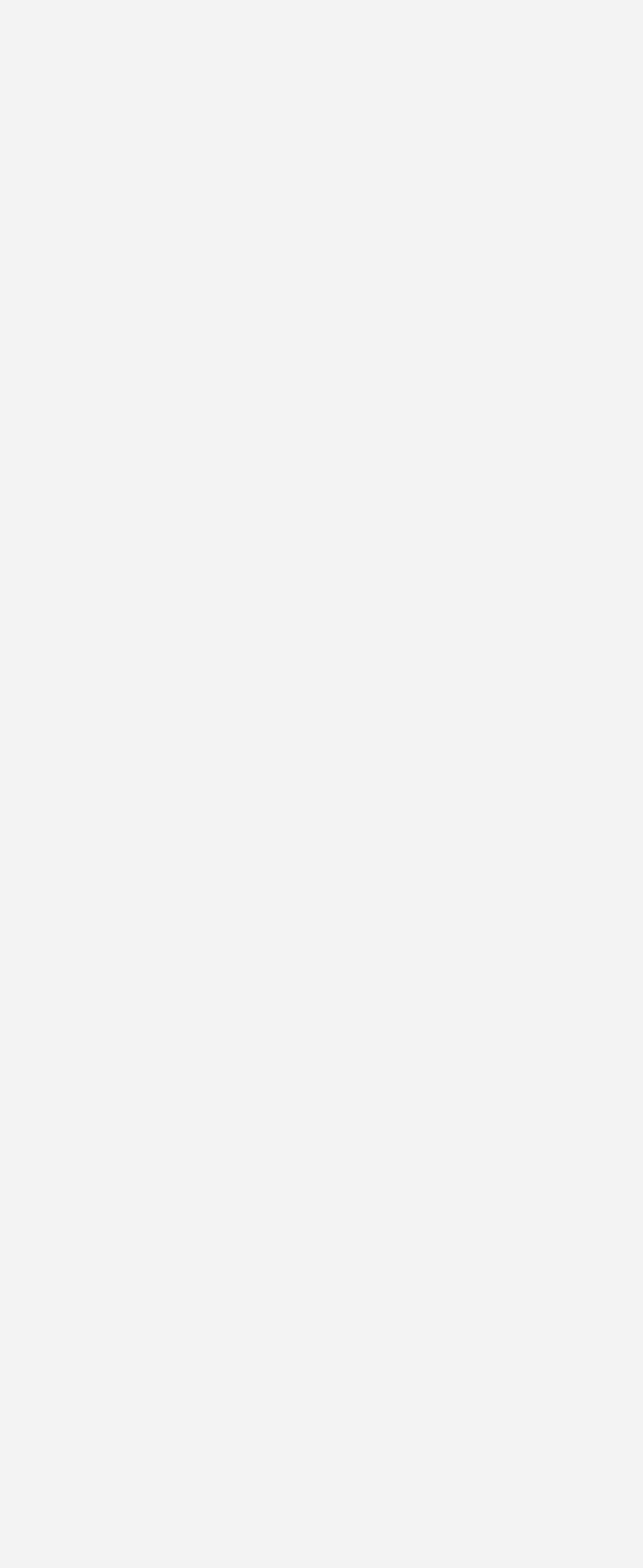Analyze the image and answer the question with as much detail as possible: 
What is the name of the country where the CBD shop is located?

The webpage's footer section mentions 'Cyprus CBD Shop', which indicates that the shop is located in Cyprus.